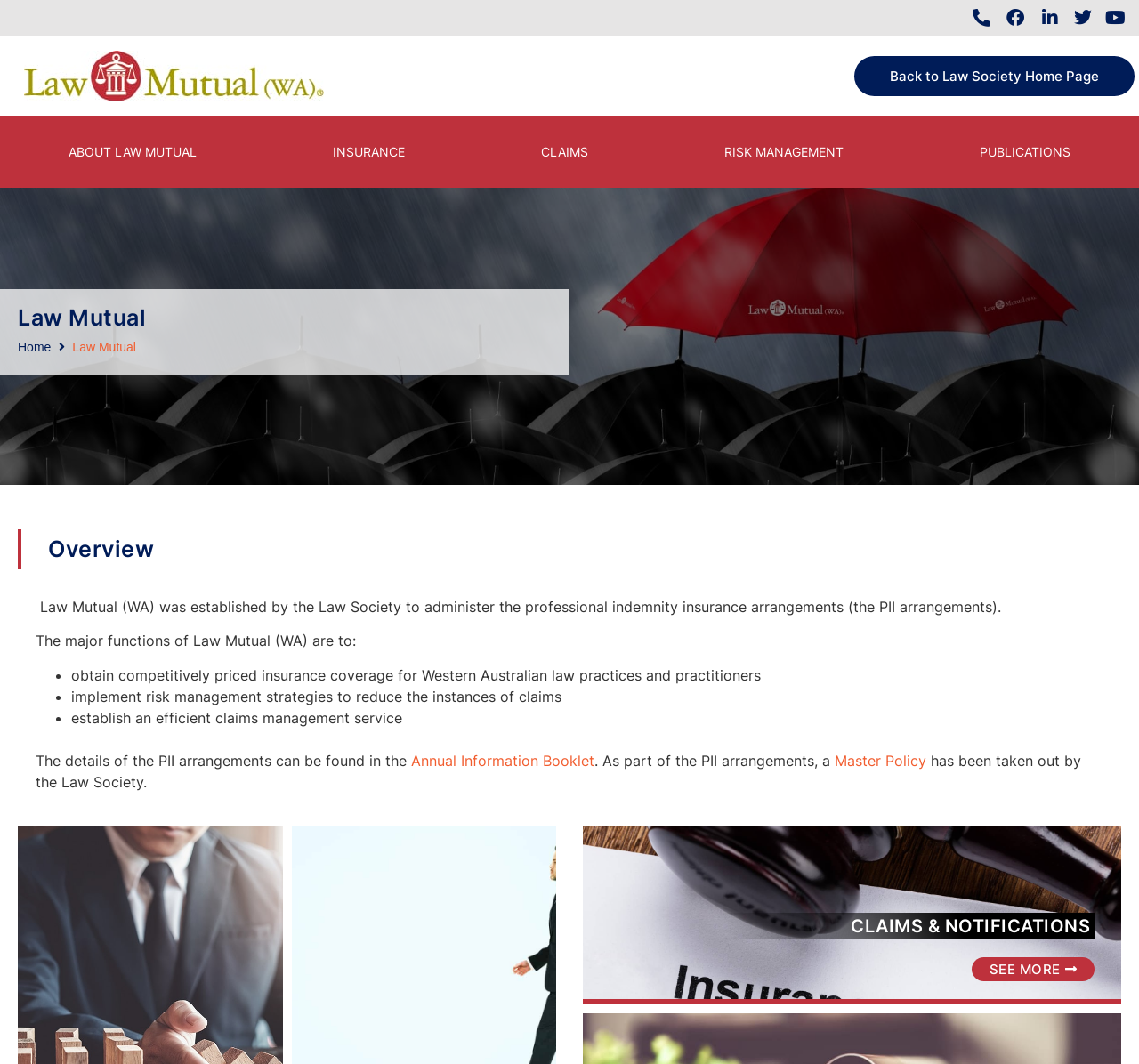Specify the bounding box coordinates of the region I need to click to perform the following instruction: "read overview". The coordinates must be four float numbers in the range of 0 to 1, i.e., [left, top, right, bottom].

[0.042, 0.506, 0.969, 0.527]